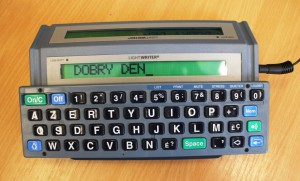Give a complete and detailed account of the image.

The image depicts a LightWriter, a lightweight and portable communication device designed for individuals with limited communication skills. This innovative tool features a prominent display screen showing the text "DOBRY DEN" (which translates to "Good Day" in English), indicating its use for text-to-speech communication. Below the screen is a tactile keyboard, equipped with a variety of keys including standard letters, a space bar, and function buttons that enhance its usability. The design is compact, making it suitable for on-the-go communication, and it combines technology with user-friendly features to assist those who rely on it for effective interaction.